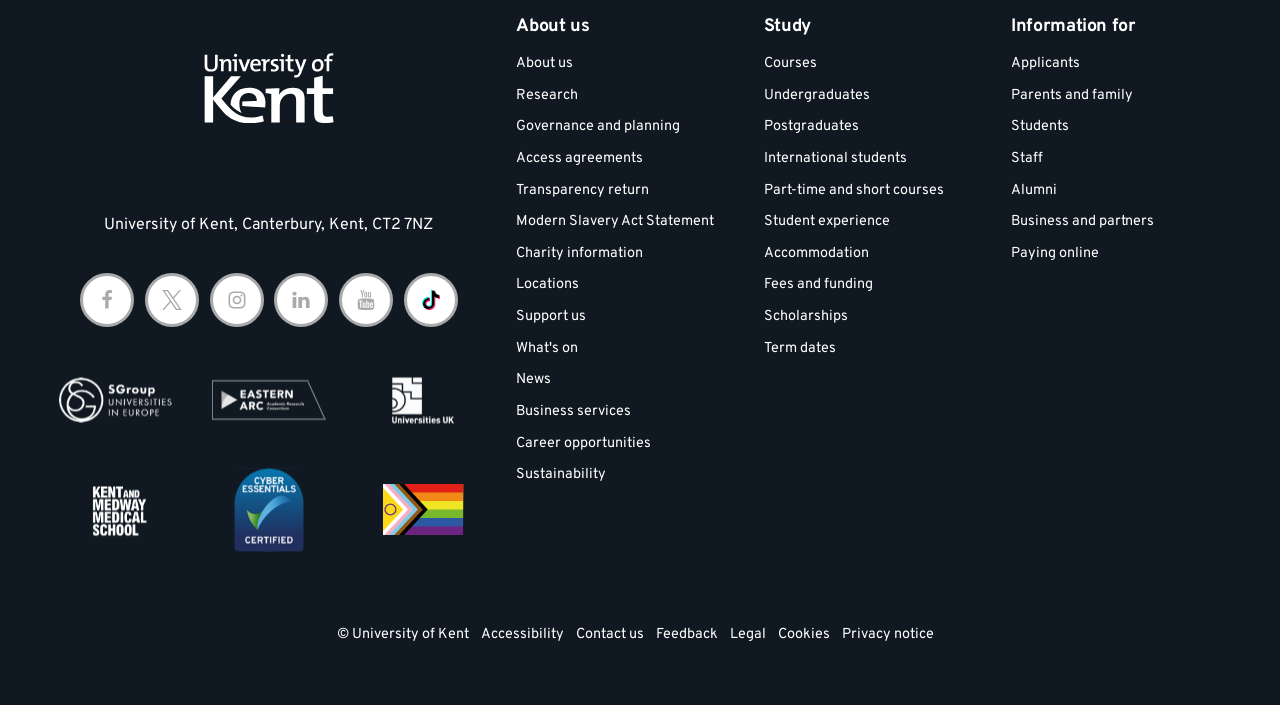What is the university's location?
Provide a detailed and well-explained answer to the question.

I found the university's location by looking at the 'Contact us' section, where it is stated as 'University of Kent, Canterbury, Kent, CT2 7NZ'.